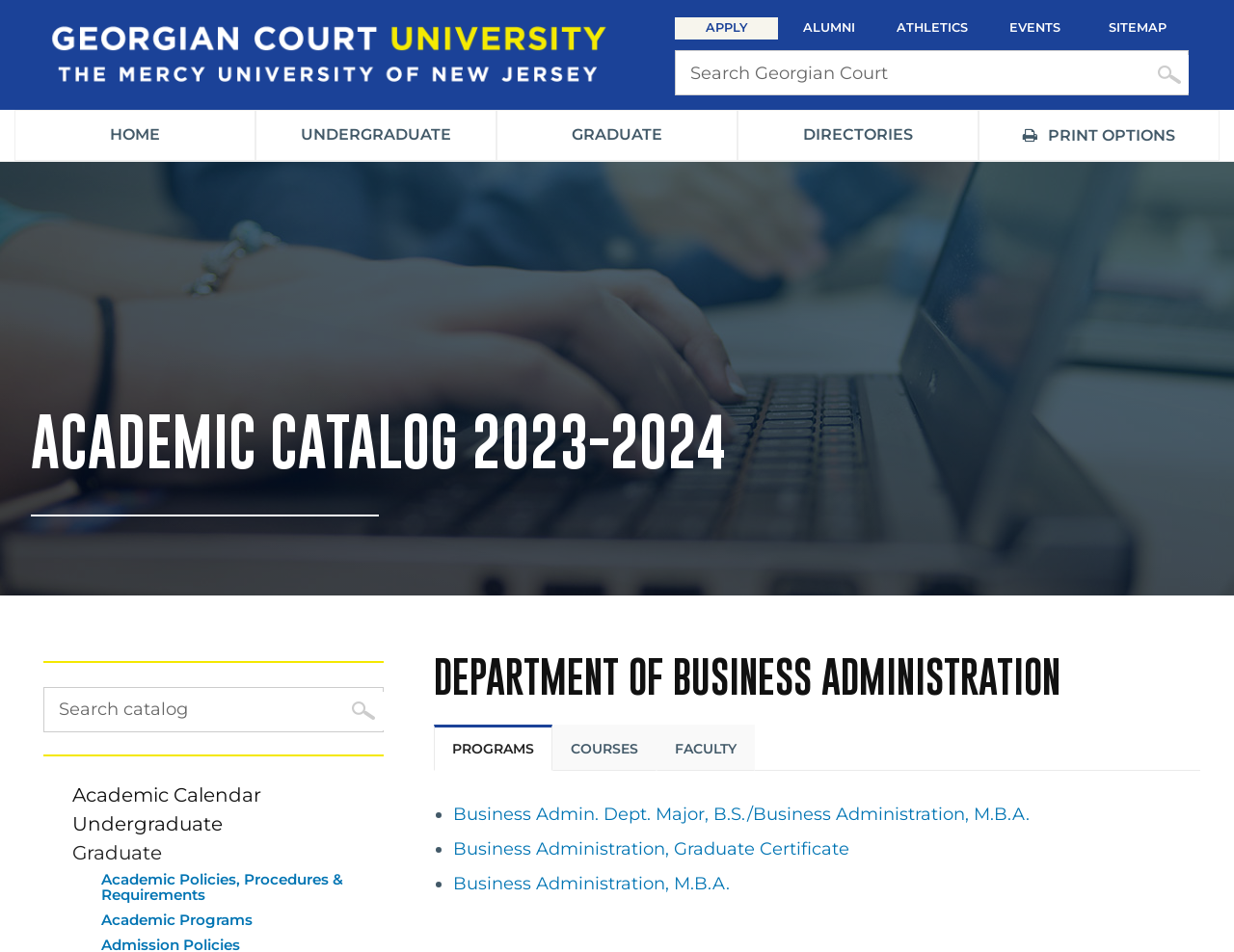What is the first program listed under the 'PROGRAMS' tab?
Carefully analyze the image and provide a detailed answer to the question.

I found the answer by looking at the 'PROGRAMS' tab, where there is a list of programs, and the first one is 'Business Admin. Dept. Major, B.S./Business Administration, M.B.A.'.